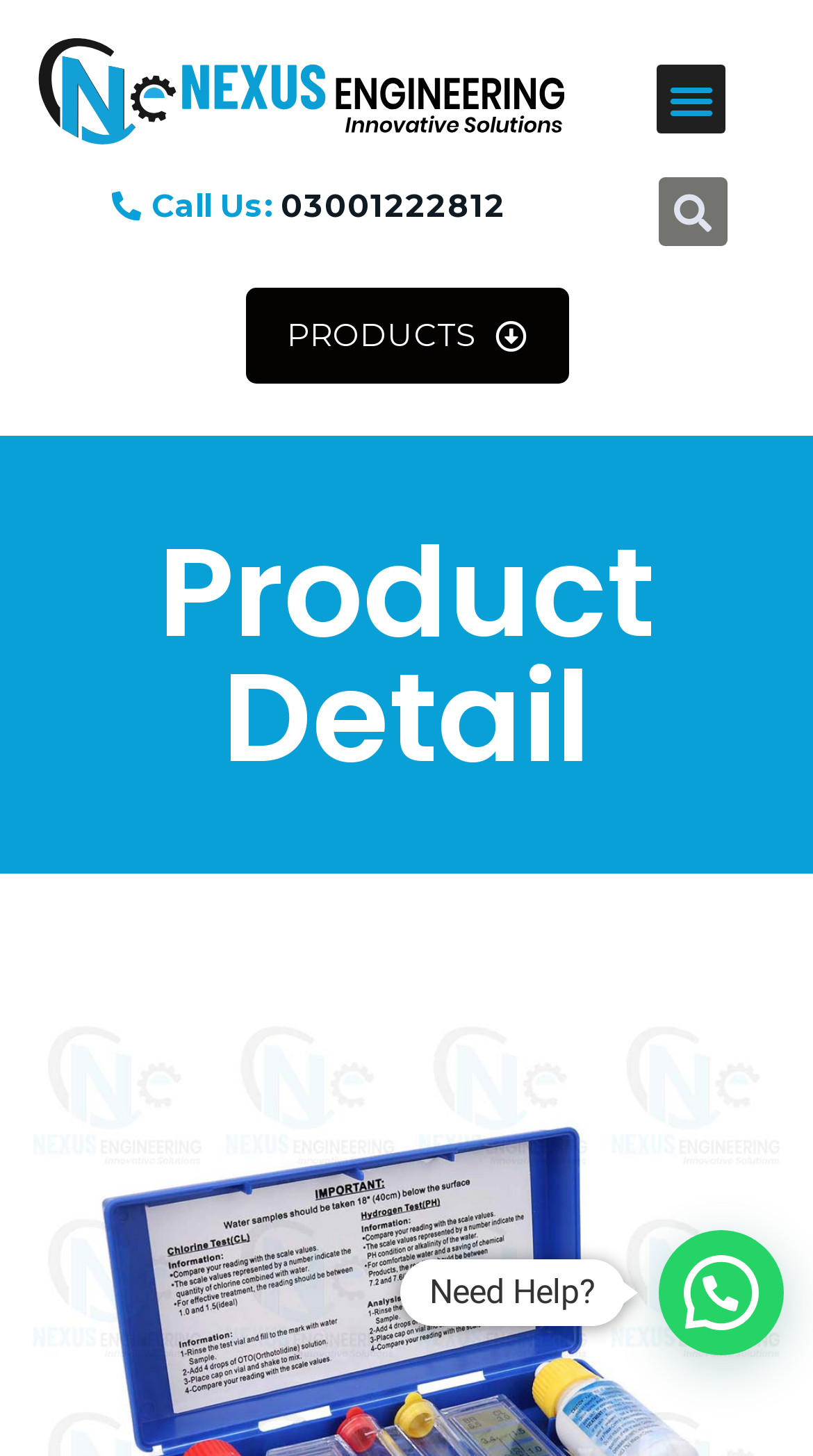What is the section that displays product details?
Answer the question with as much detail as you can, using the image as a reference.

I found the section by looking at the heading element that says 'Product Detail', which is a child element of the link that says 'PRODUCTS'.